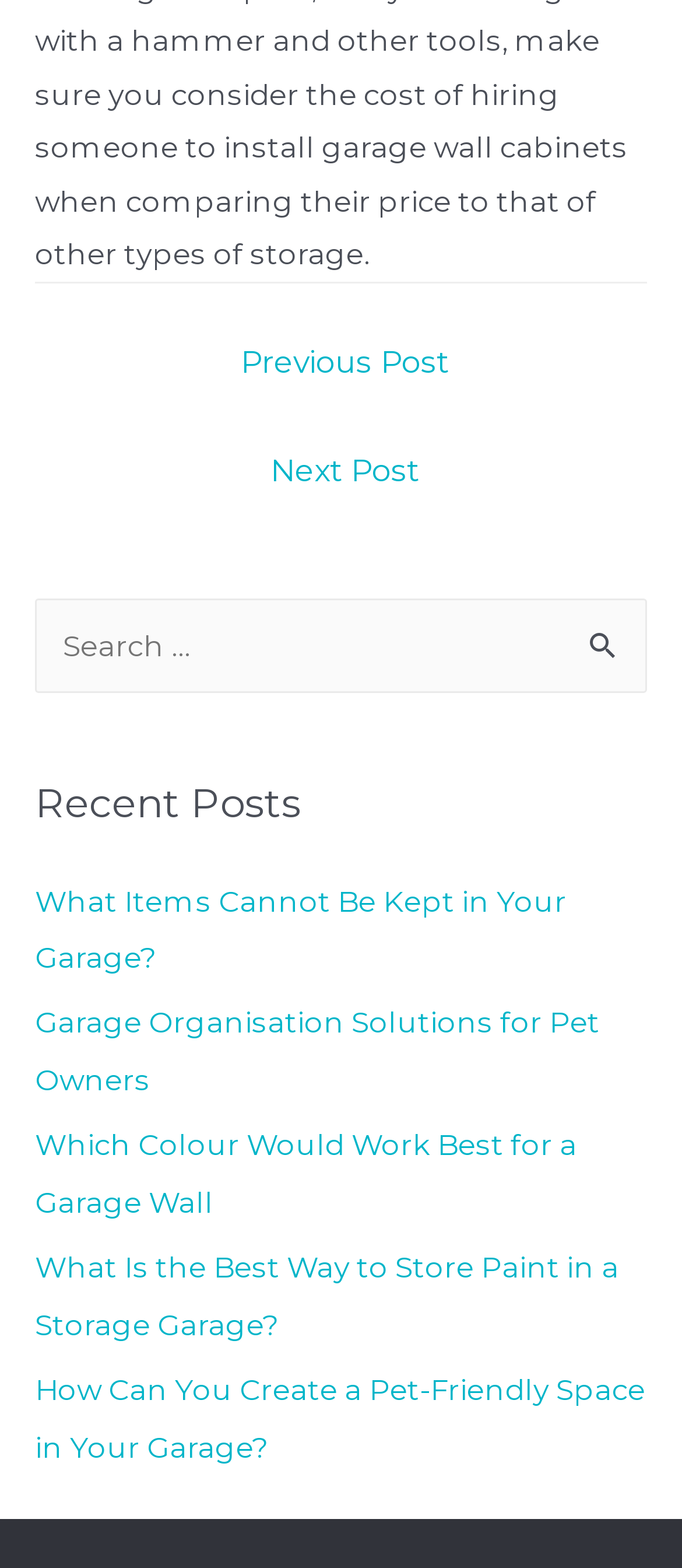Please specify the bounding box coordinates of the clickable section necessary to execute the following command: "Click on Search button".

[0.833, 0.381, 0.949, 0.429]